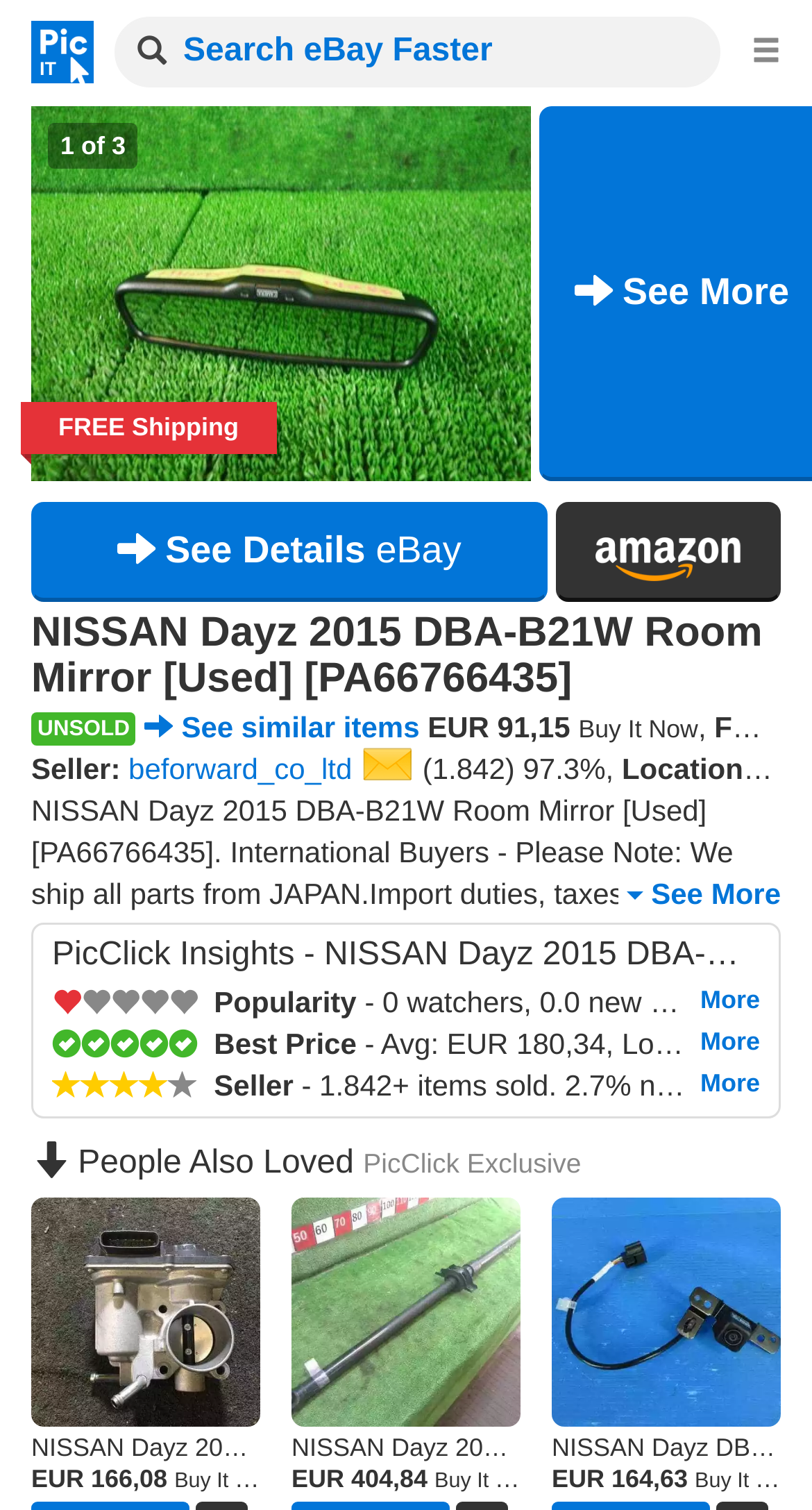Summarize the webpage comprehensively, mentioning all visible components.

This webpage appears to be a product listing page for a used Nissan Dayz 2015 DBA-B21W Room Mirror. At the top of the page, there is a logo and a menu button on the right side. Below the logo, there is a search bar with a search button. 

The main product information is displayed in the center of the page, including a large image of the product, the product title, and the price, which is EUR 91,15. There are also links to similar products and a "Buy It Now" button.

On the left side of the page, there is information about the seller, including their name, positive ratings, and location. There are also links to see more details about the seller.

Below the main product information, there are three sections: "PicClick Insights", "People Also Loved", and a list of similar products. The "PicClick Insights" section provides information about the product's popularity, best price, and seller. The "People Also Loved" section displays a list of similar products with images, titles, and prices. The list of similar products is displayed in a grid format, with three products per row.

Each similar product listing includes an image, title, and price, as well as a "Buy It Now" button. The prices of the similar products range from EUR 166,08 to EUR 404,84.